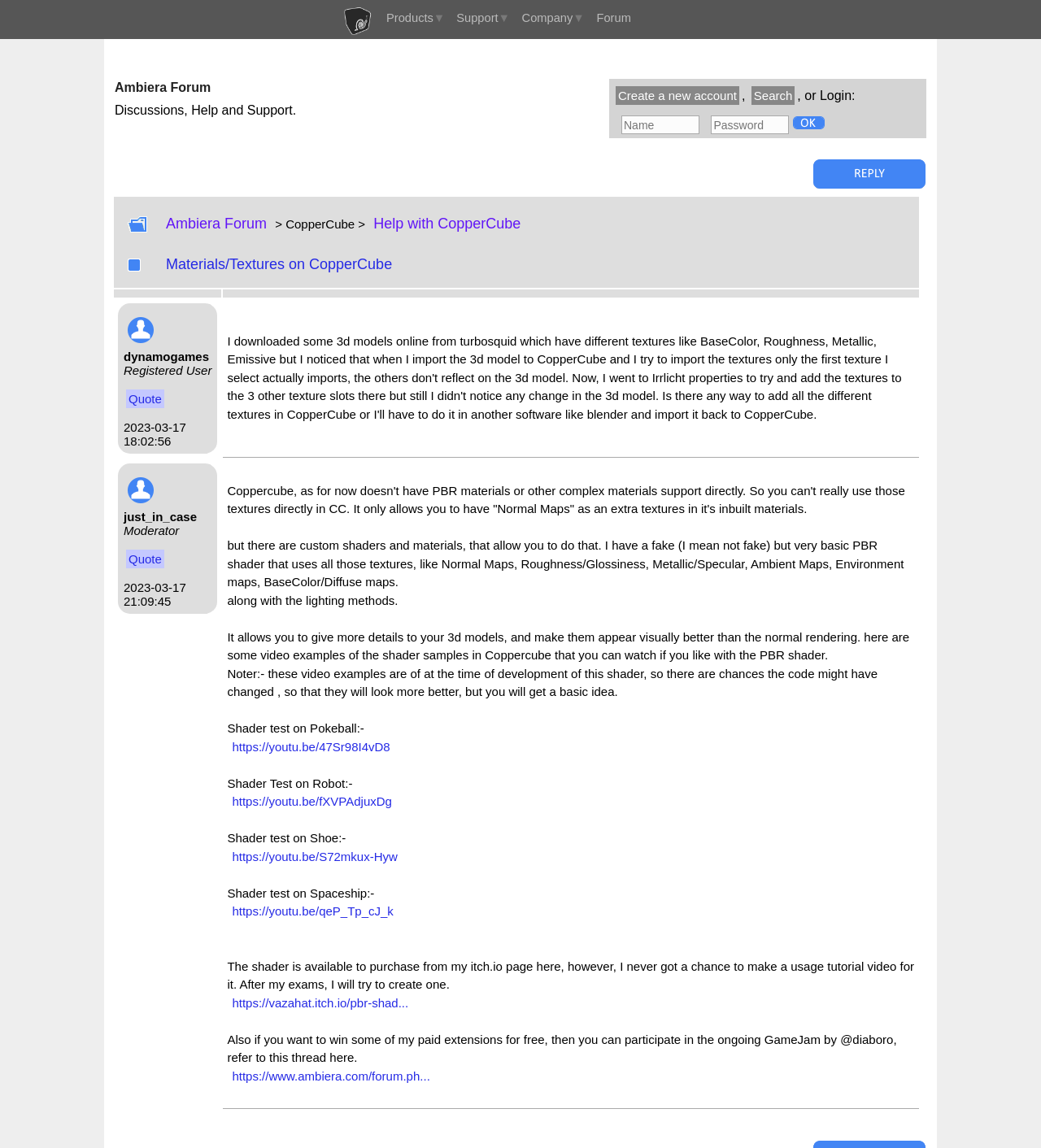Given the webpage screenshot, identify the bounding box of the UI element that matches this description: "Create a new account".

[0.591, 0.075, 0.71, 0.091]